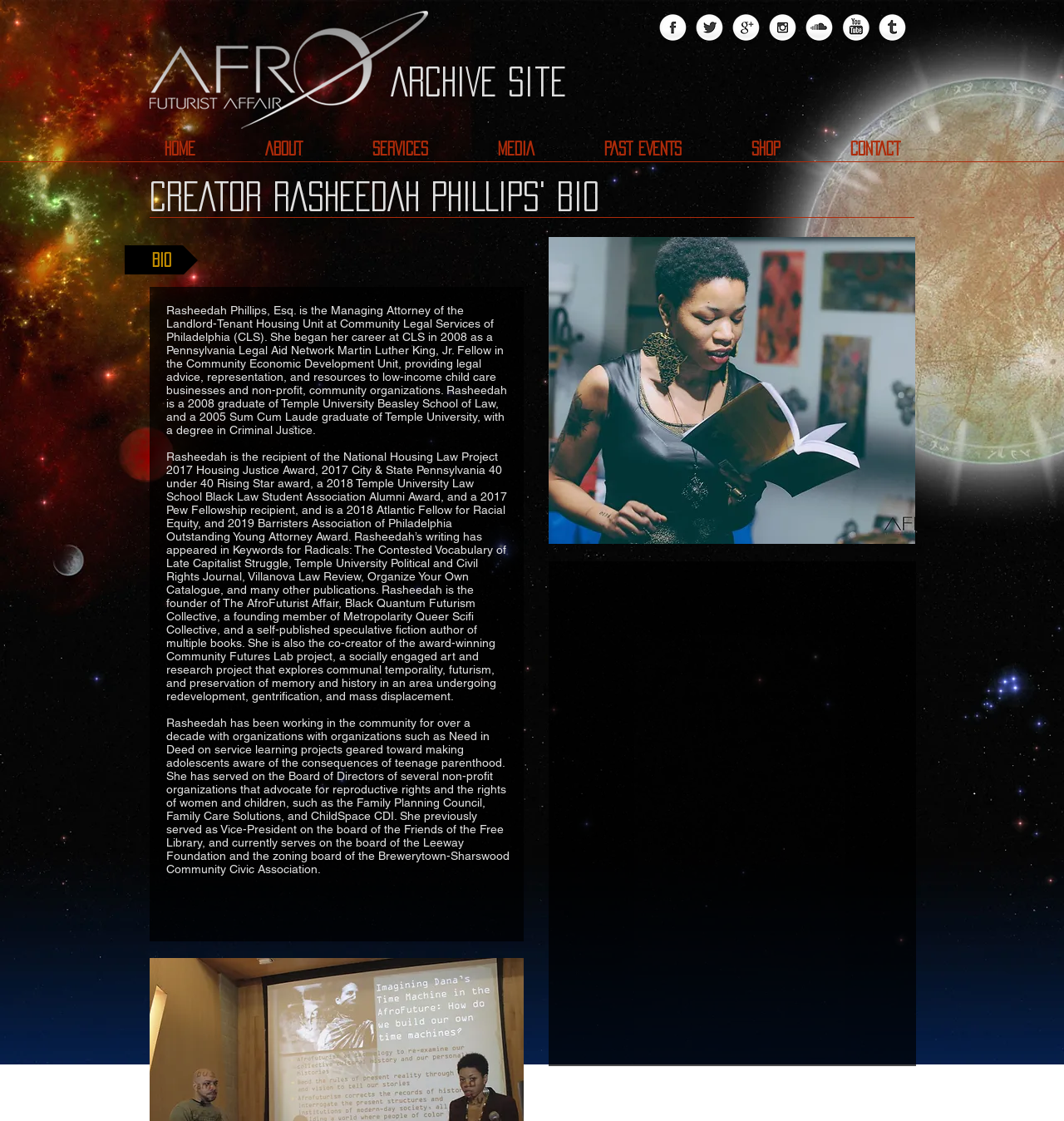What is the name of the founder of The AfroFuturist Affair?
Answer with a single word or phrase by referring to the visual content.

Rasheedah Phillips